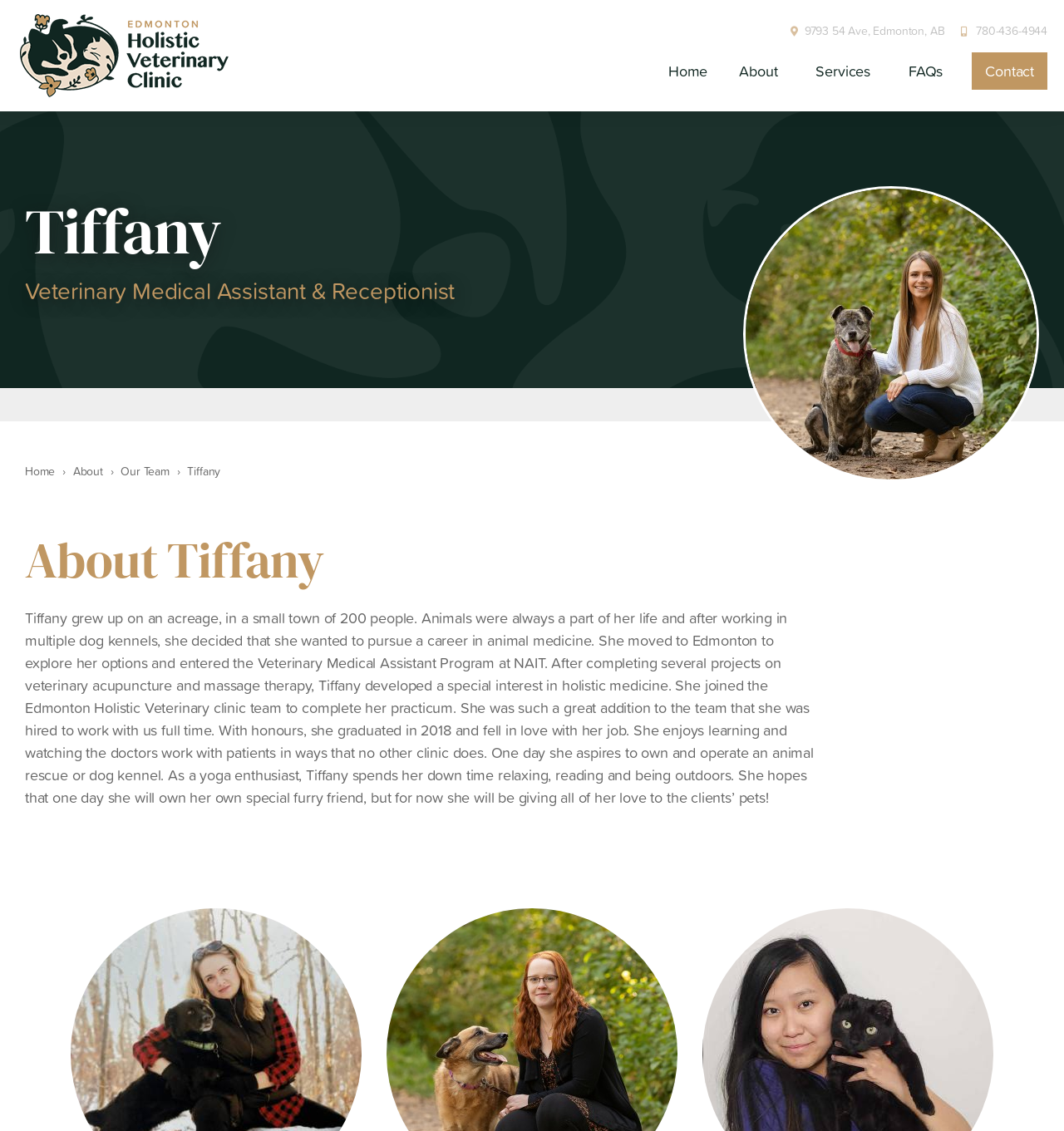What is Tiffany's interest in?
Analyze the screenshot and provide a detailed answer to the question.

According to the static text element, Tiffany developed a special interest in holistic medicine after completing several projects on veterinary acupuncture and massage therapy.